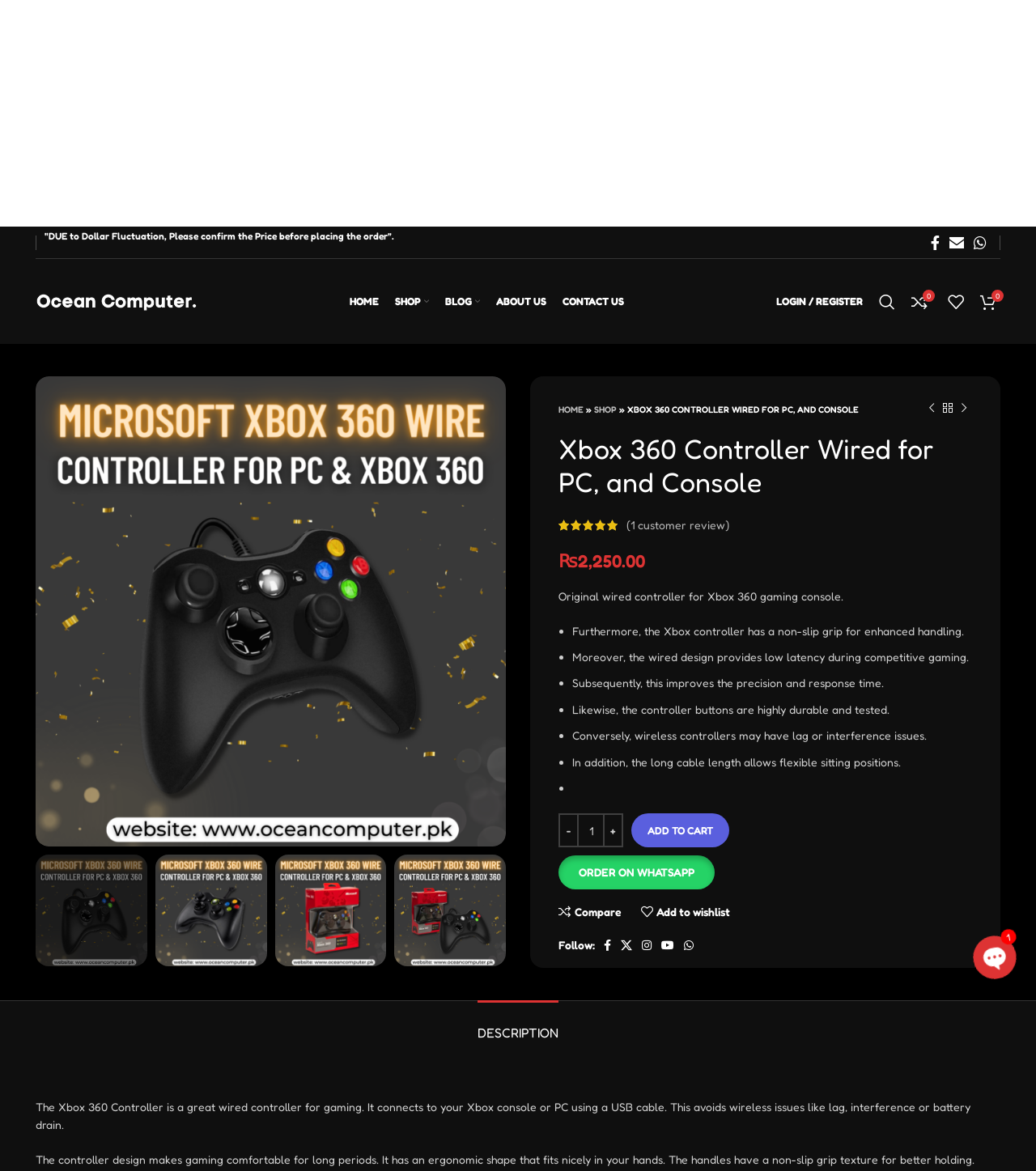Pinpoint the bounding box coordinates for the area that should be clicked to perform the following instruction: "Click the 'LOGIN / REGISTER' link".

[0.741, 0.244, 0.841, 0.271]